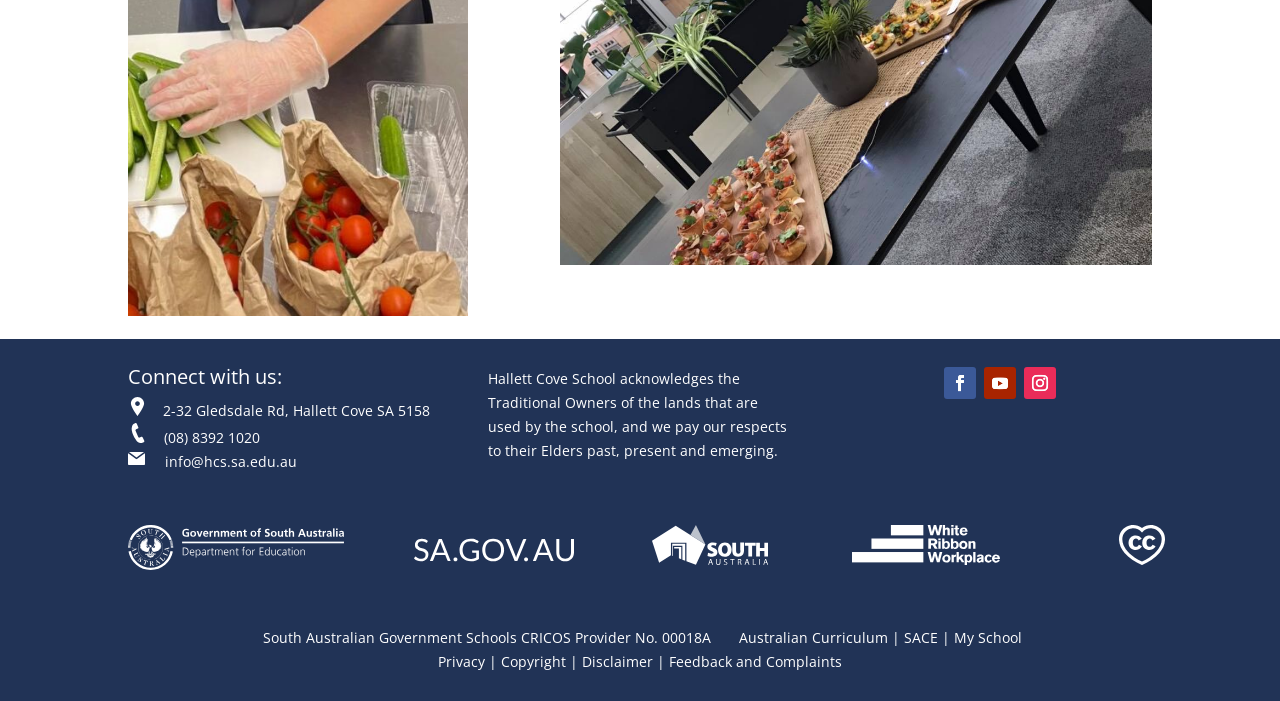What is the school's address?
Please answer the question as detailed as possible based on the image.

The school's address is mentioned in the static text element with the bounding box coordinates [0.115, 0.572, 0.336, 0.599]. It is '2-32 Gledsdale Rd, Hallett Cove SA 5158'.